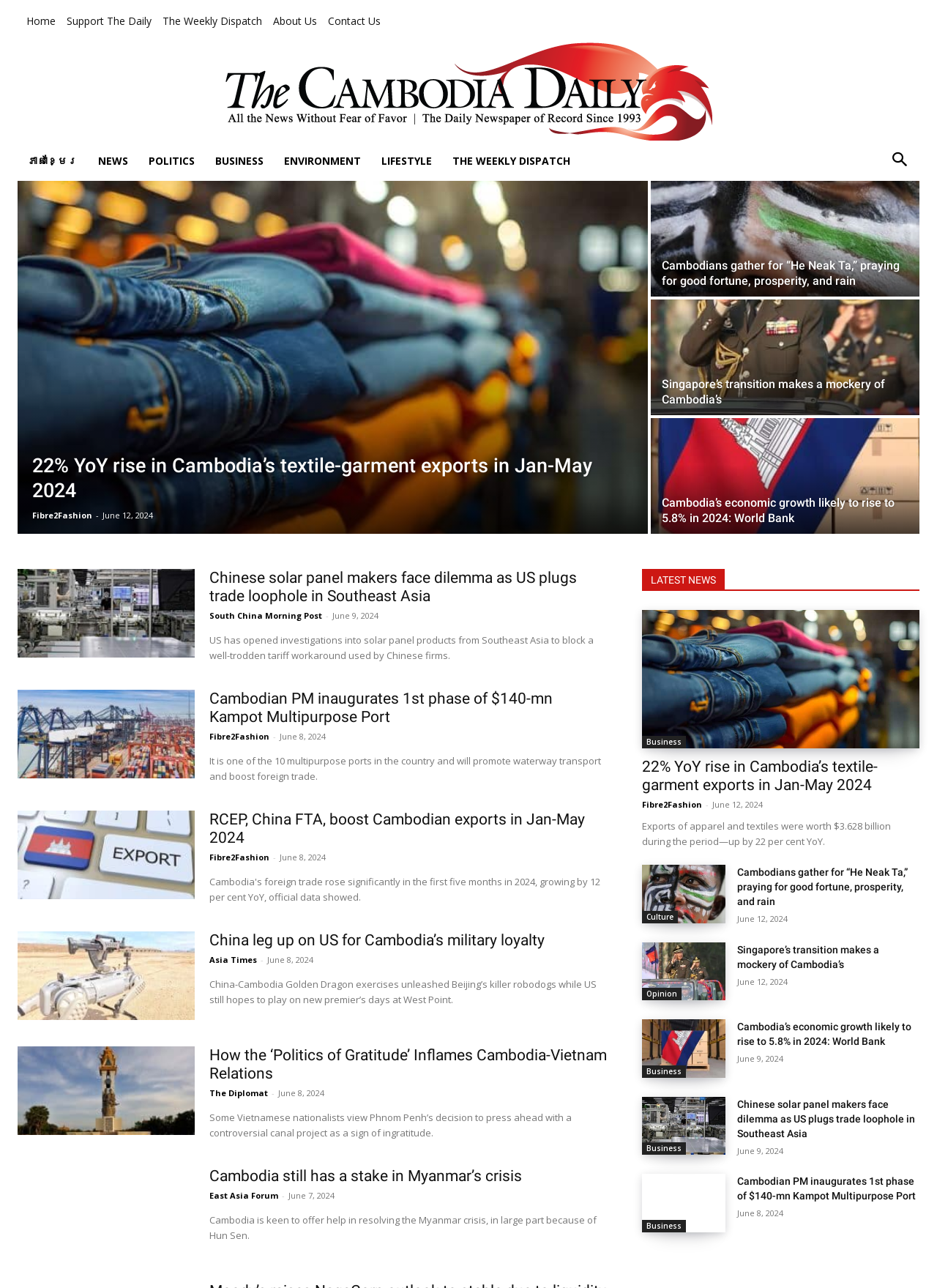Could you indicate the bounding box coordinates of the region to click in order to complete this instruction: "Read the news about 22% YoY rise in Cambodia’s textile-garment exports in Jan-May 2024".

[0.019, 0.14, 0.692, 0.414]